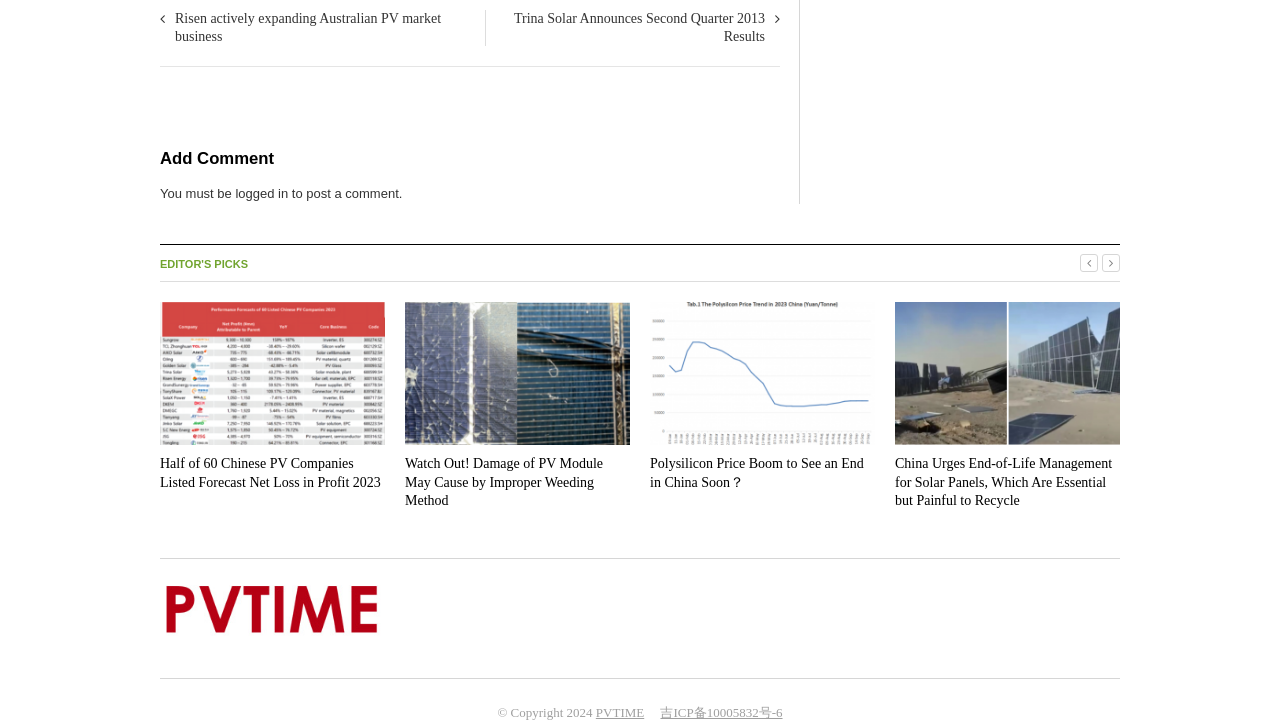Bounding box coordinates are specified in the format (top-left x, top-left y, bottom-right x, bottom-right y). All values are floating point numbers bounded between 0 and 1. Please provide the bounding box coordinate of the region this sentence describes: logged in

[0.184, 0.257, 0.225, 0.277]